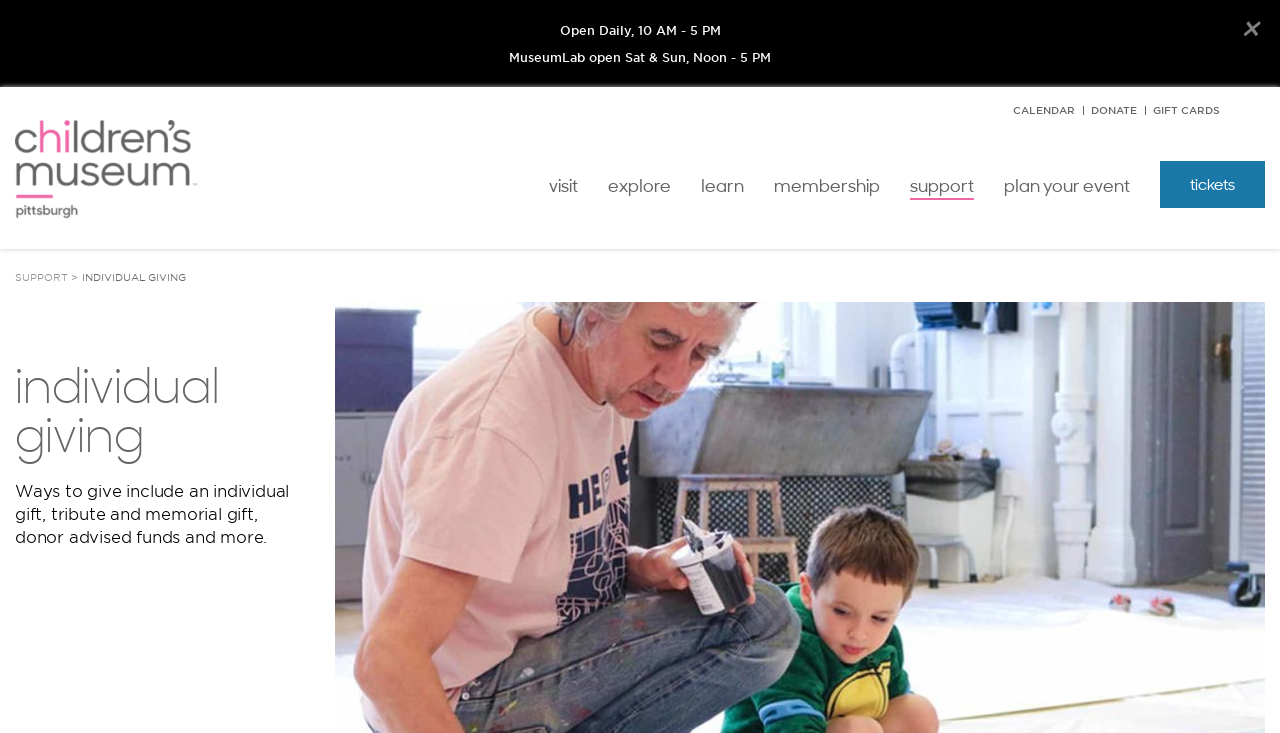Using the provided element description, identify the bounding box coordinates as (top-left x, top-left y, bottom-right x, bottom-right y). Ensure all values are between 0 and 1. Description: plan your event

[0.773, 0.224, 0.895, 0.284]